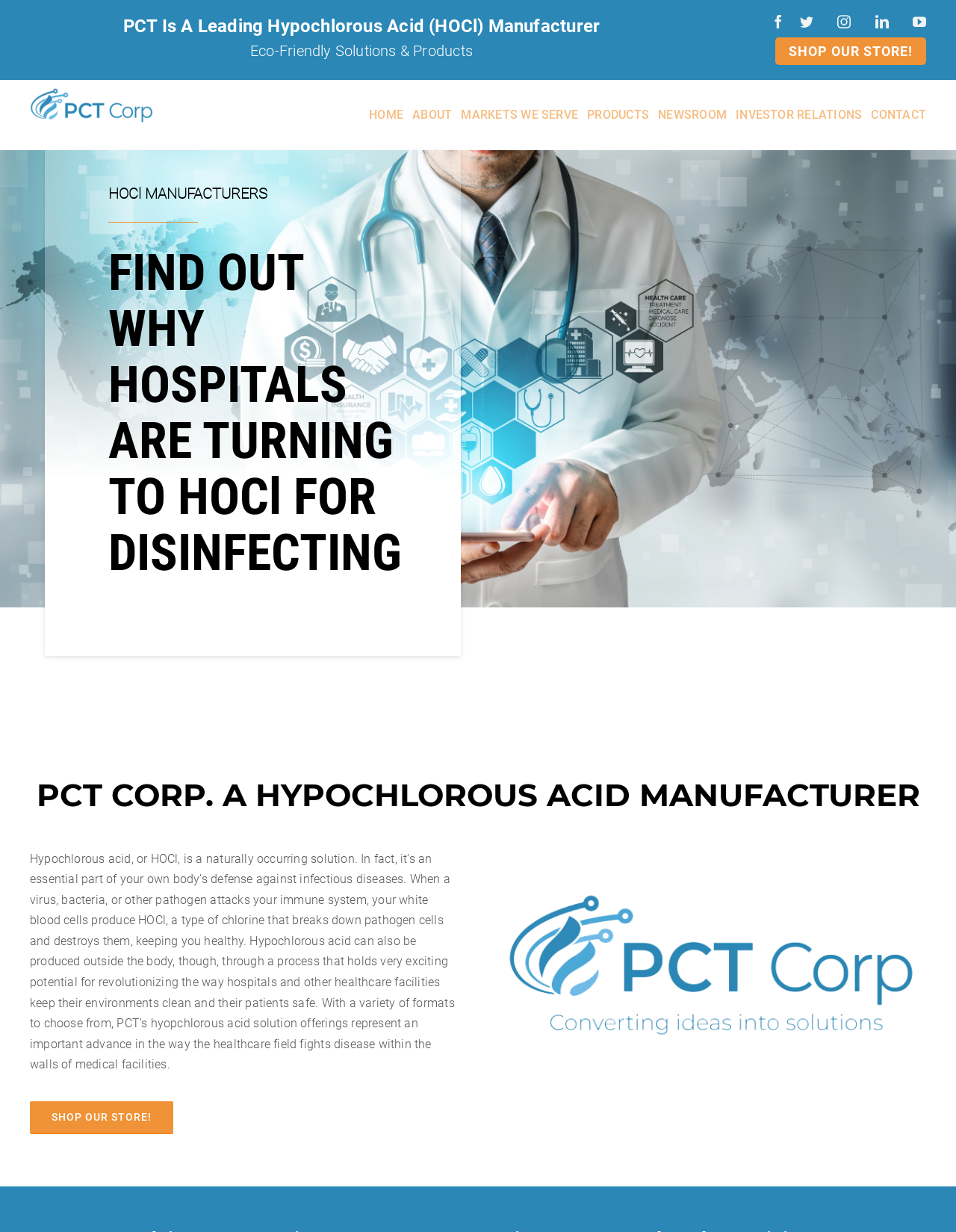Pinpoint the bounding box coordinates of the clickable area necessary to execute the following instruction: "Visit the HOME page". The coordinates should be given as four float numbers between 0 and 1, namely [left, top, right, bottom].

[0.386, 0.076, 0.422, 0.11]